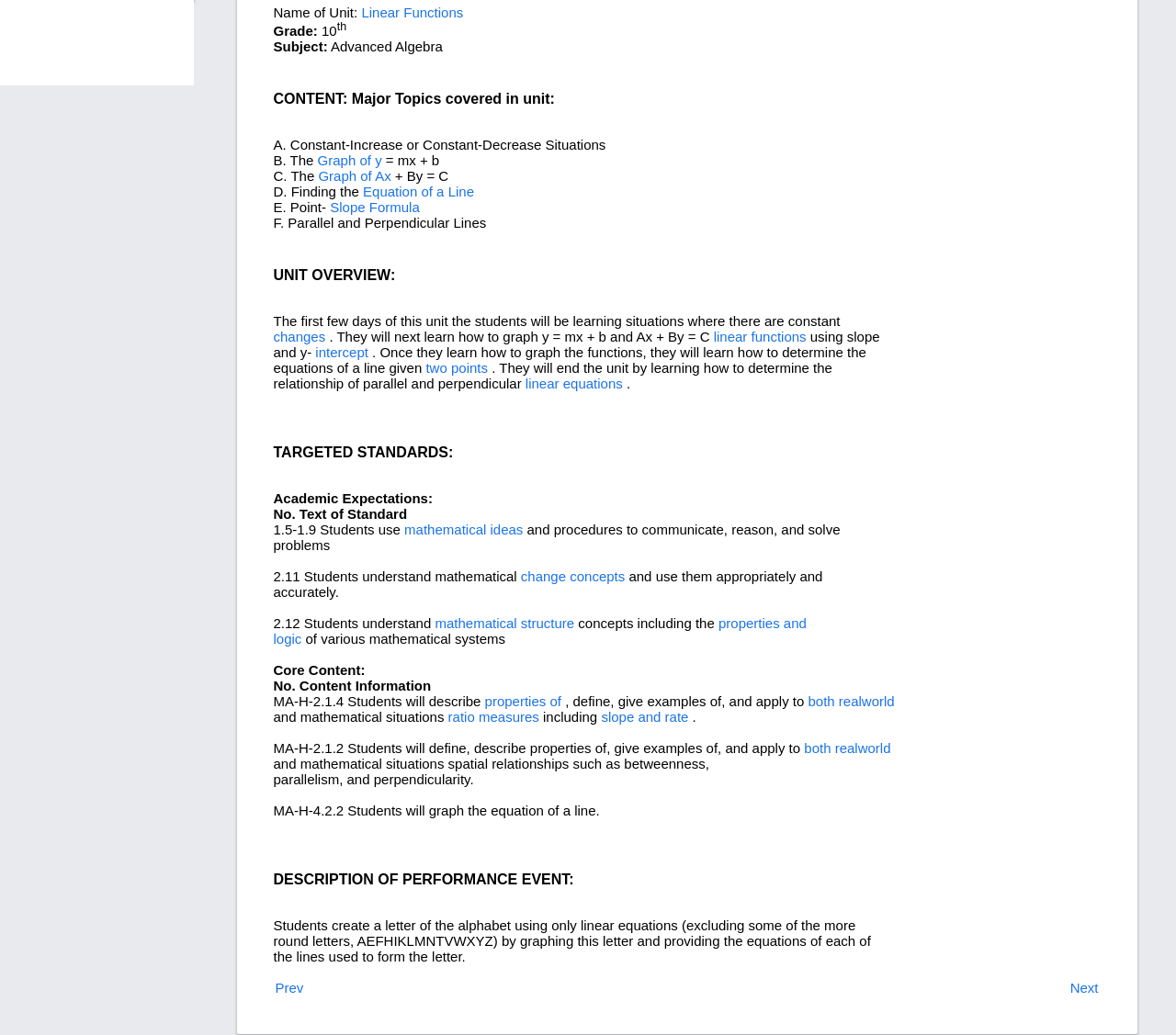Based on the element description: "Graph of y", identify the UI element and provide its bounding box coordinates. Use four float numbers between 0 and 1, [left, top, right, bottom].

[0.27, 0.147, 0.325, 0.162]